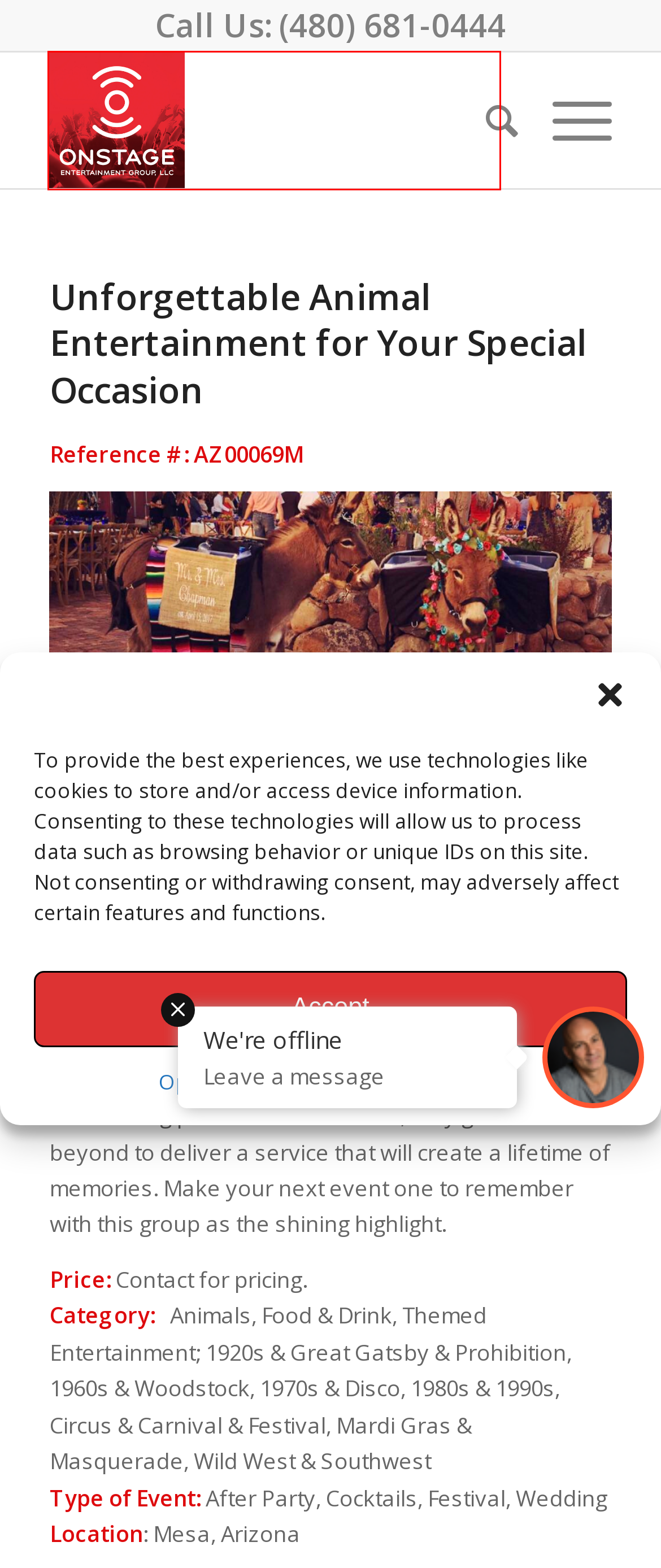Examine the screenshot of the webpage, which includes a red bounding box around an element. Choose the best matching webpage description for the page that will be displayed after clicking the element inside the red bounding box. Here are the candidates:
A. Careers | Arizona Entertainment Specialists
B. Need Representation? | Entertainment Specialists in Phoenix
C. Privacy Policy | Arizona Entertainment Specialists
D. Opt-out preferences | Arizona Entertainment Specialists
E. Onstage Entertainment Group | Arizona Entertainment
F. Terms Of Service | Arizona Entertainment Specialists
G. Join our Talent Roster | AZ, CA, CO, FL, TN | OSEGLLC
H. Contact Us | Arizona Entertainment Specialists

E